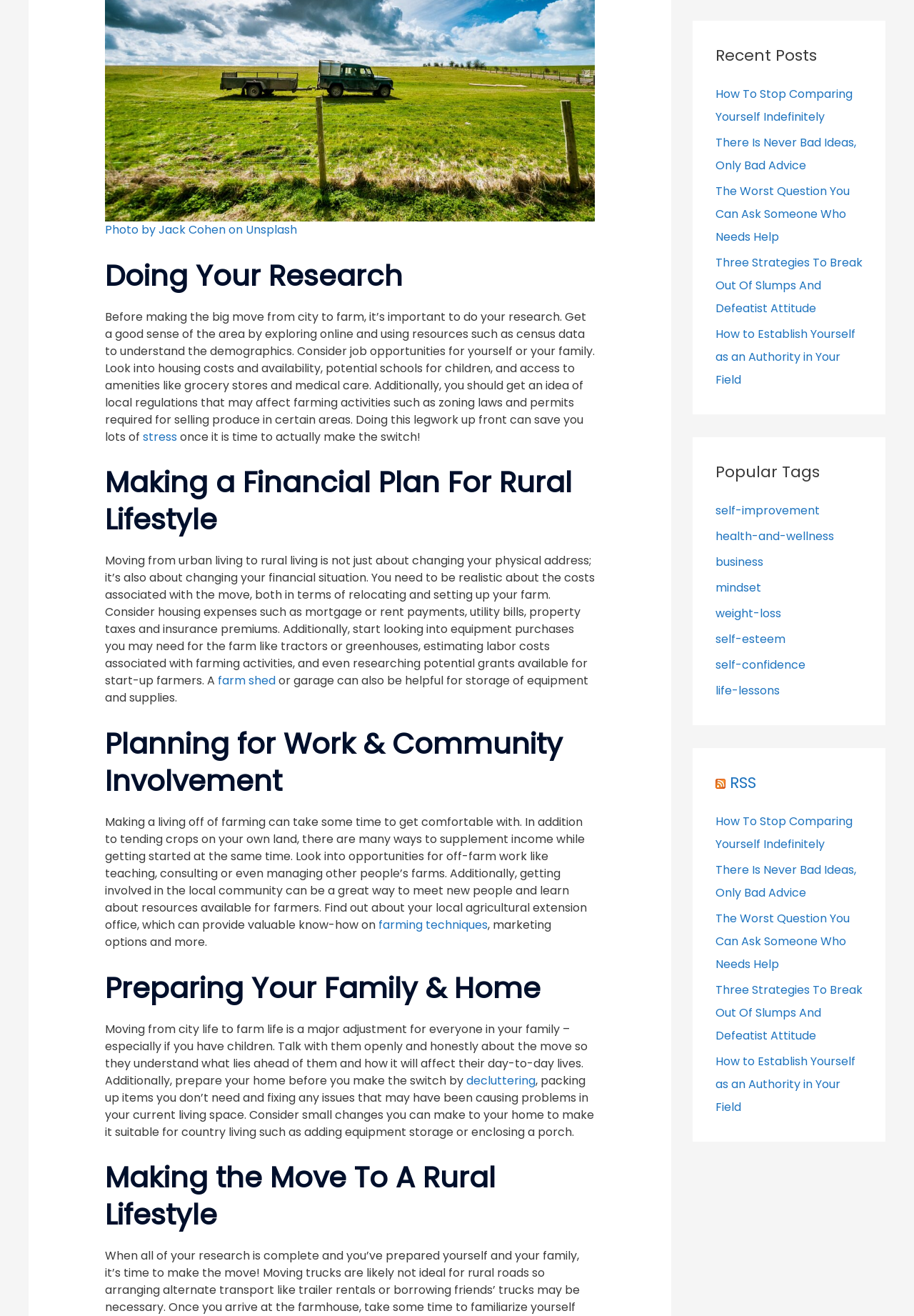Based on the element description decluttering, identify the bounding box coordinates for the UI element. The coordinates should be in the format (top-left x, top-left y, bottom-right x, bottom-right y) and within the 0 to 1 range.

[0.51, 0.815, 0.586, 0.827]